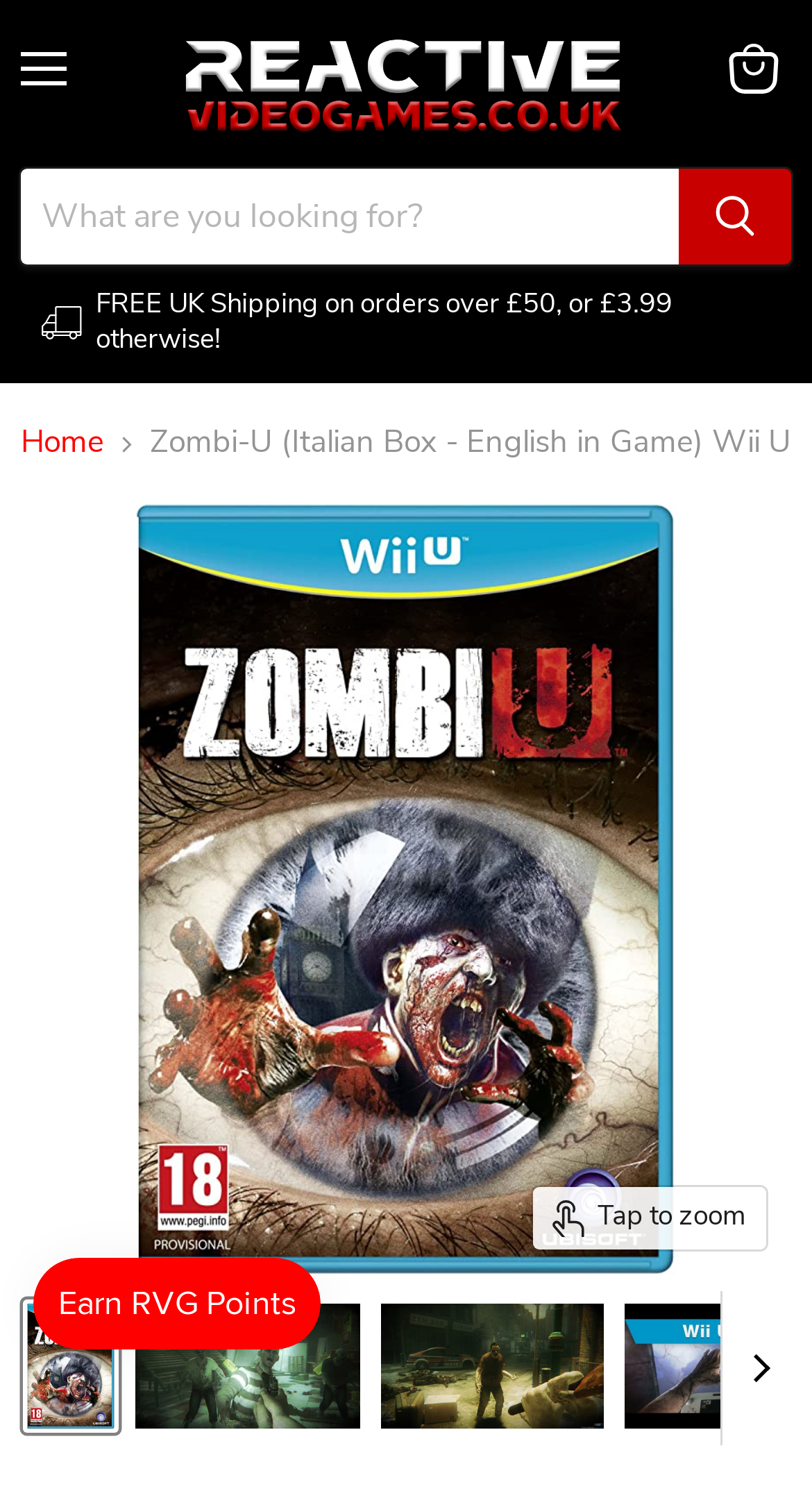What is the type of game?
Please answer the question with as much detail and depth as you can.

I determined the answer by looking at the Root Element's text 'REACTIVE Video Games' which suggests that the product being displayed is a video game.